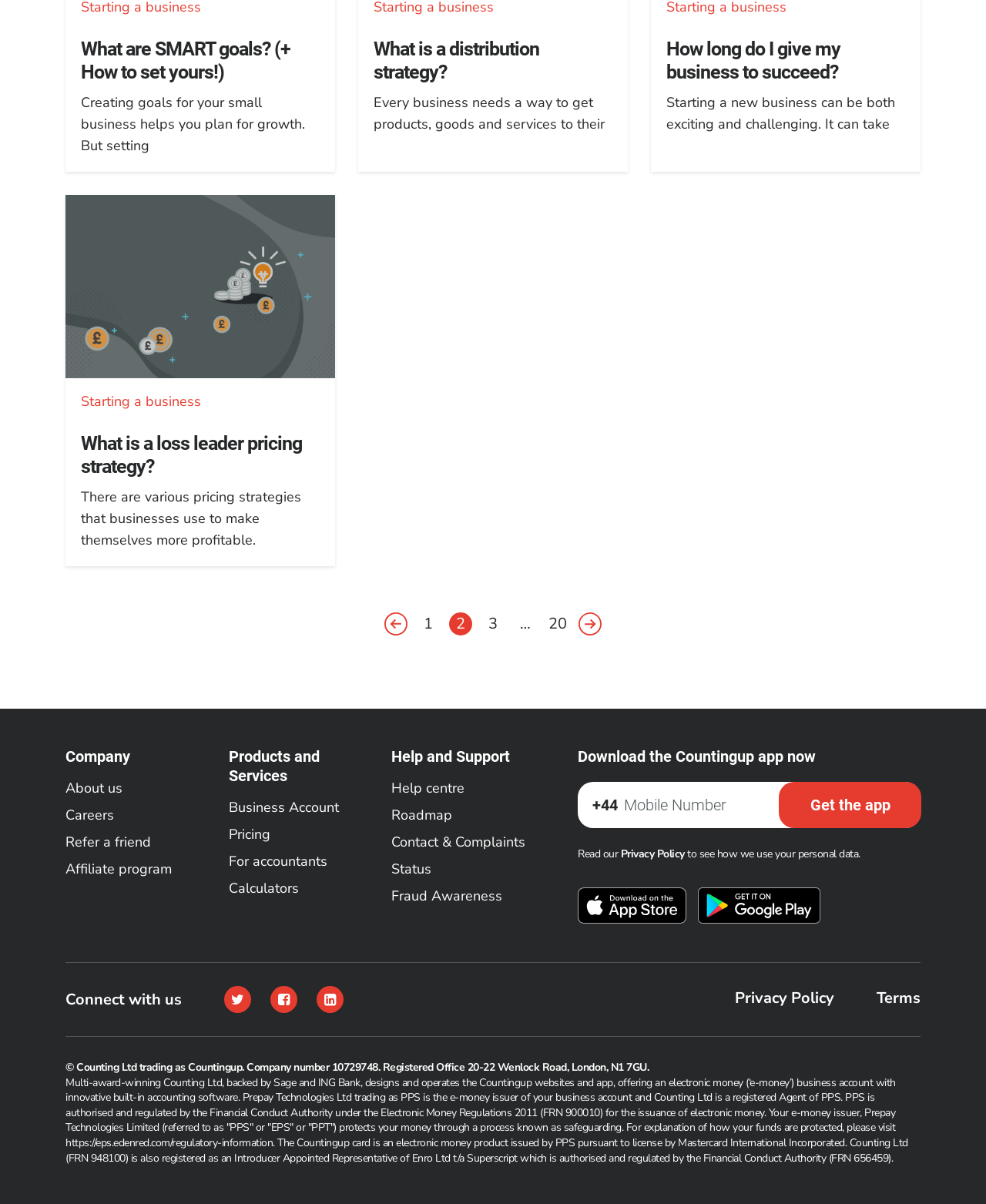What is the purpose of setting SMART goals?
Use the information from the image to give a detailed answer to the question.

The webpage mentions 'Creating goals for your small business helps you plan for growth.' which implies that setting SMART goals is for the purpose of business growth.